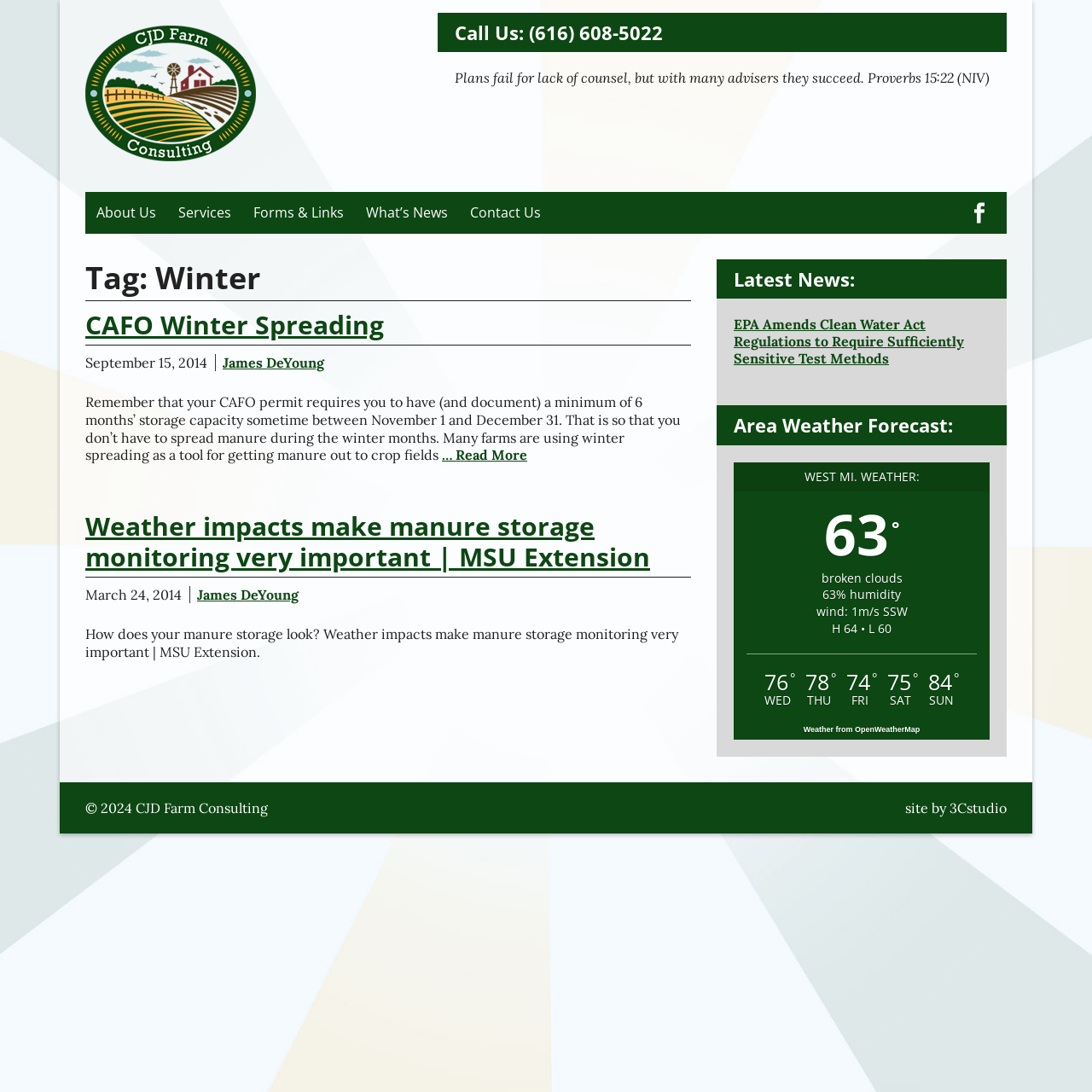Use one word or a short phrase to answer the question provided: 
What is the copyright year of the webpage?

2024